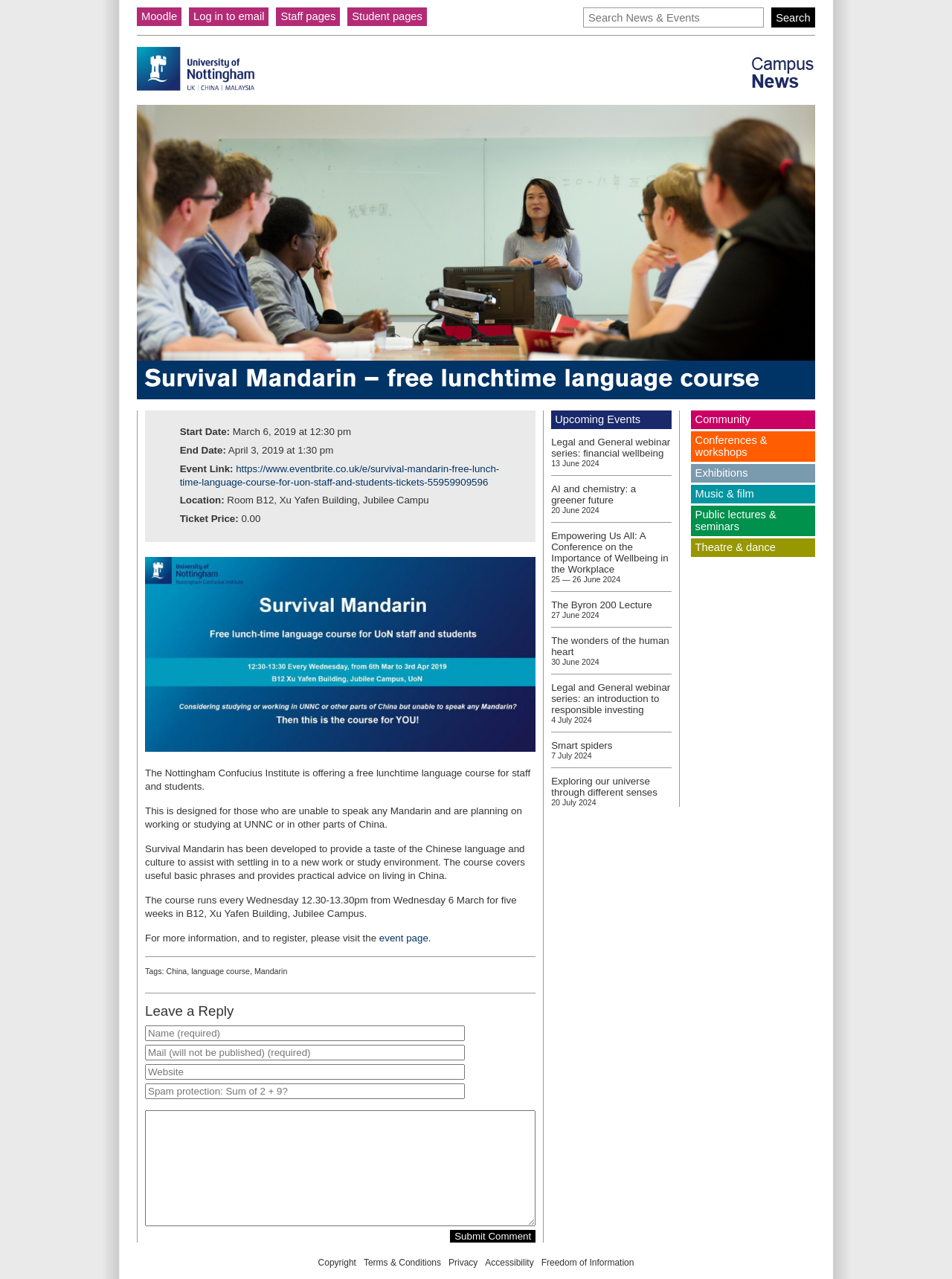What is the purpose of the Survival Mandarin course?
Give a comprehensive and detailed explanation for the question.

The purpose of the Survival Mandarin course can be inferred from the paragraph that describes the course, which states that the course is designed to provide a taste of the Chinese language and culture to assist with settling in to a new work or study environment.